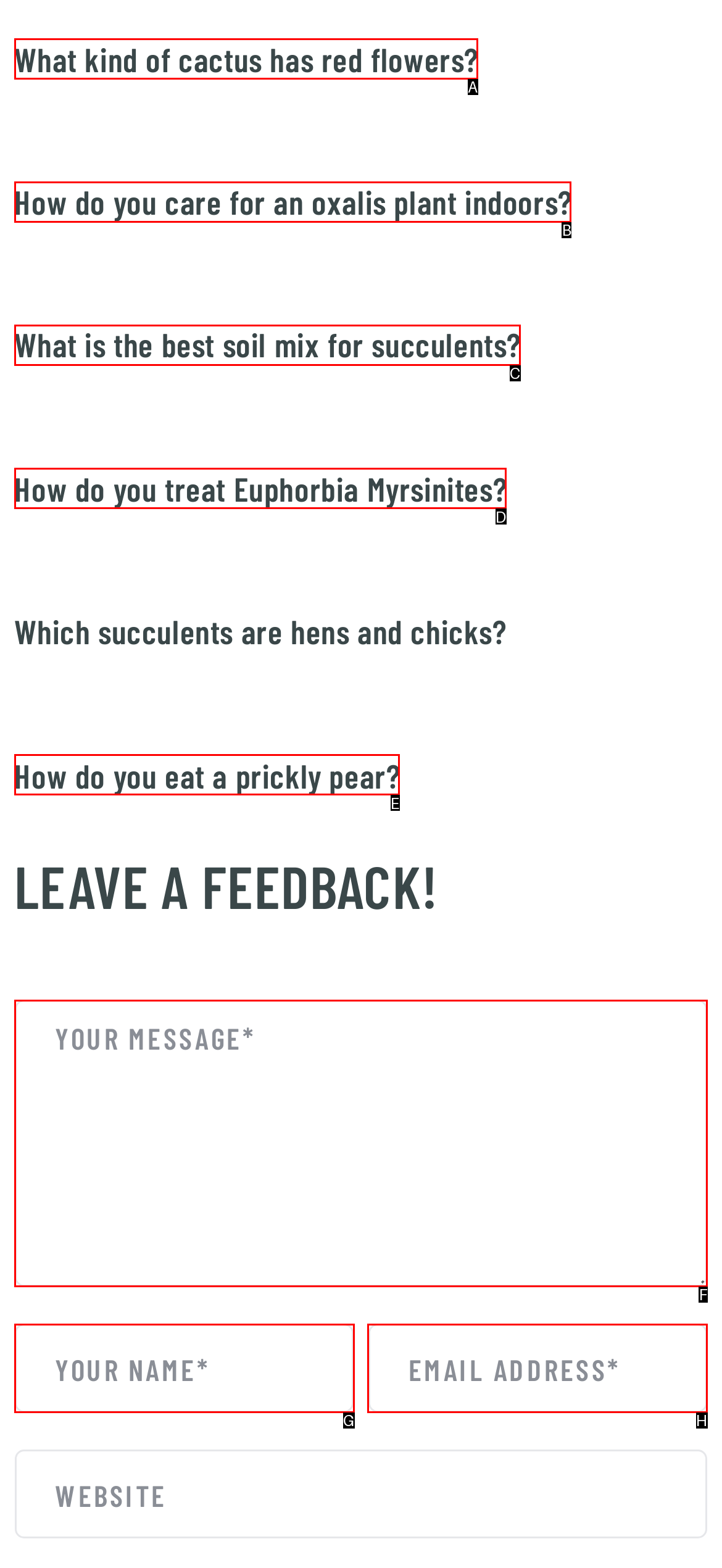Given the description: name="email" placeholder="Email Address*", identify the HTML element that corresponds to it. Respond with the letter of the correct option.

H